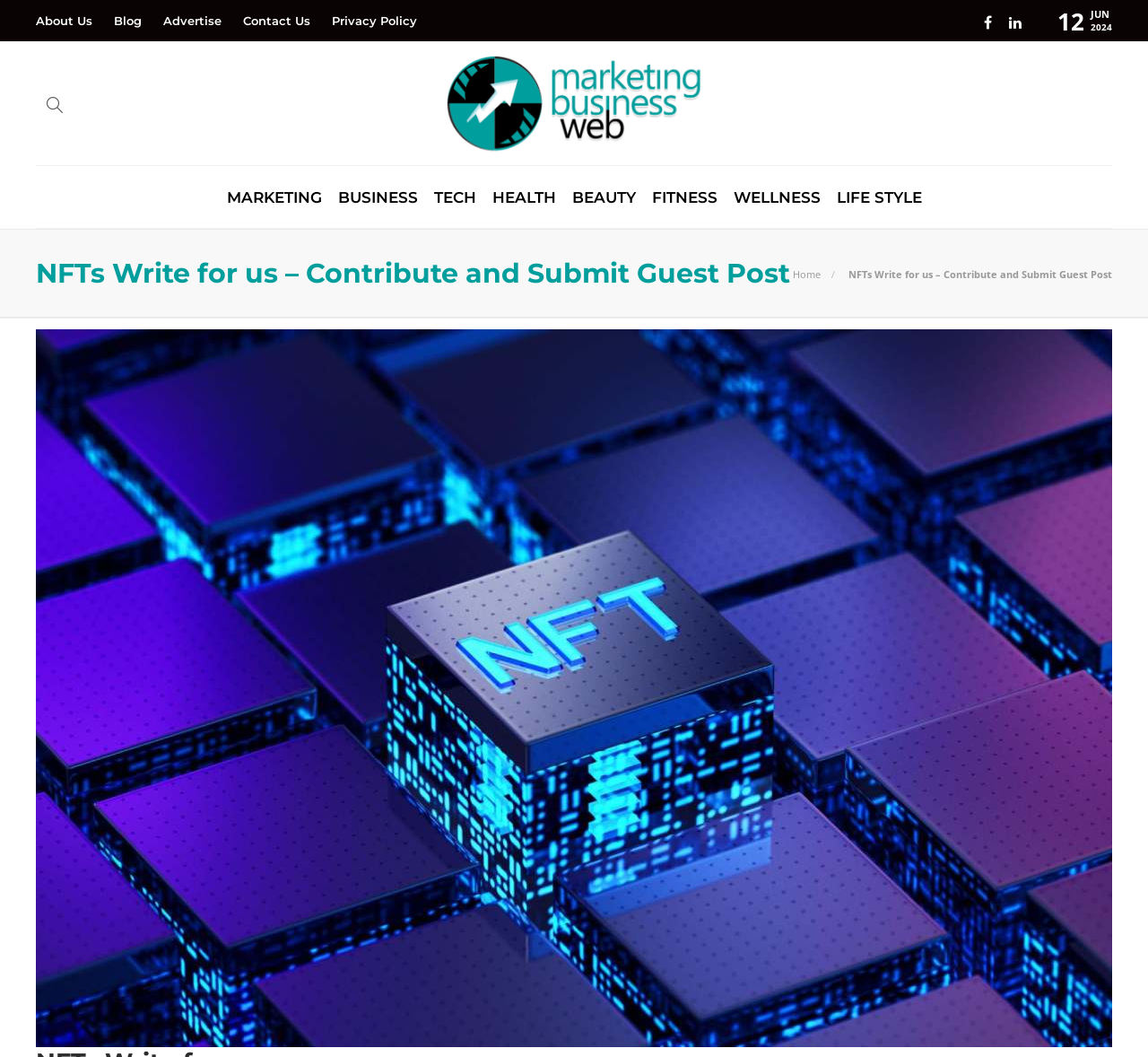What is the name of the website?
Please provide a comprehensive answer to the question based on the webpage screenshot.

I found the name of the website by looking at the image element with the text 'Marketing Business Web', which is located in the middle of the webpage.